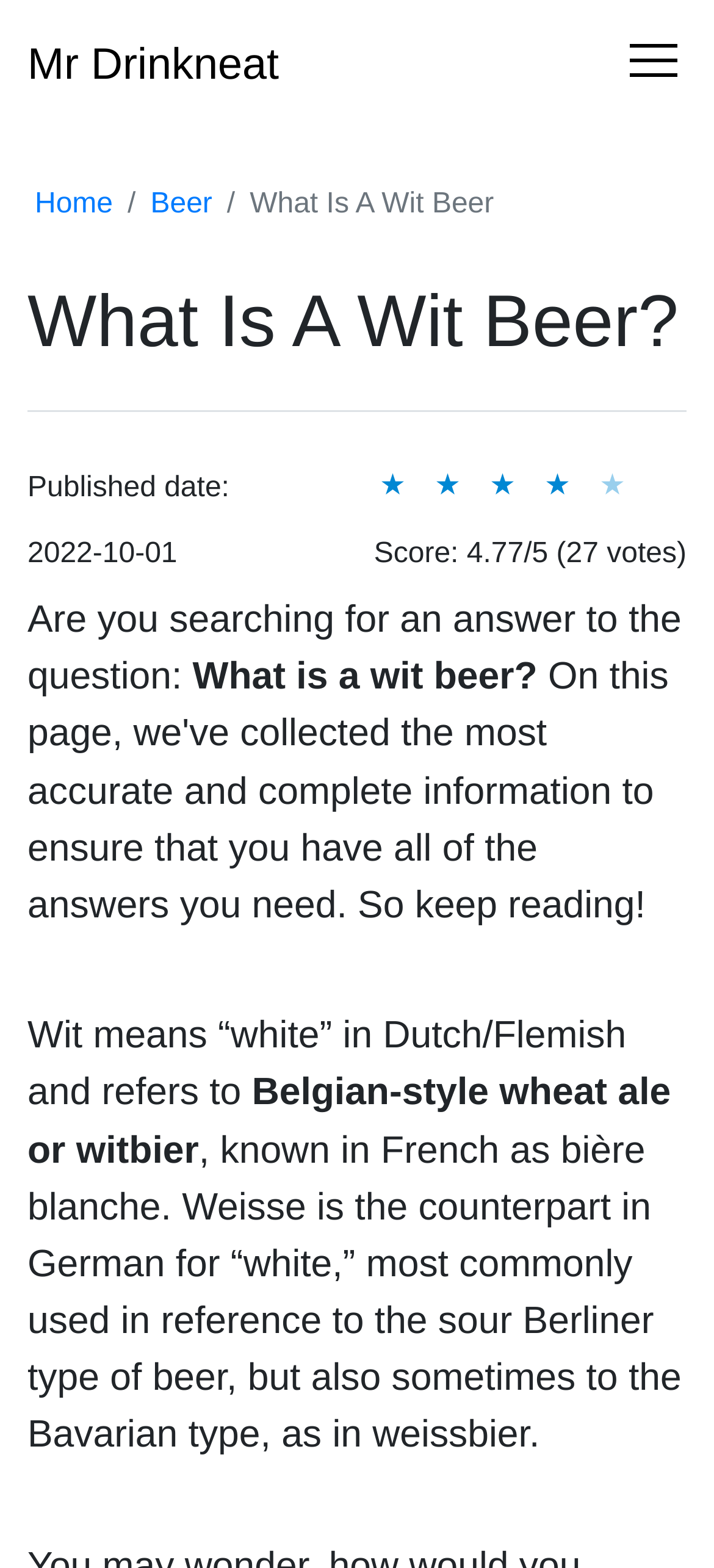What is the publication date of the article?
Answer the question with as much detail as you can, using the image as a reference.

I found the publication date by looking at the text '2022-10-01' which is located below the breadcrumb navigation and above the main content.